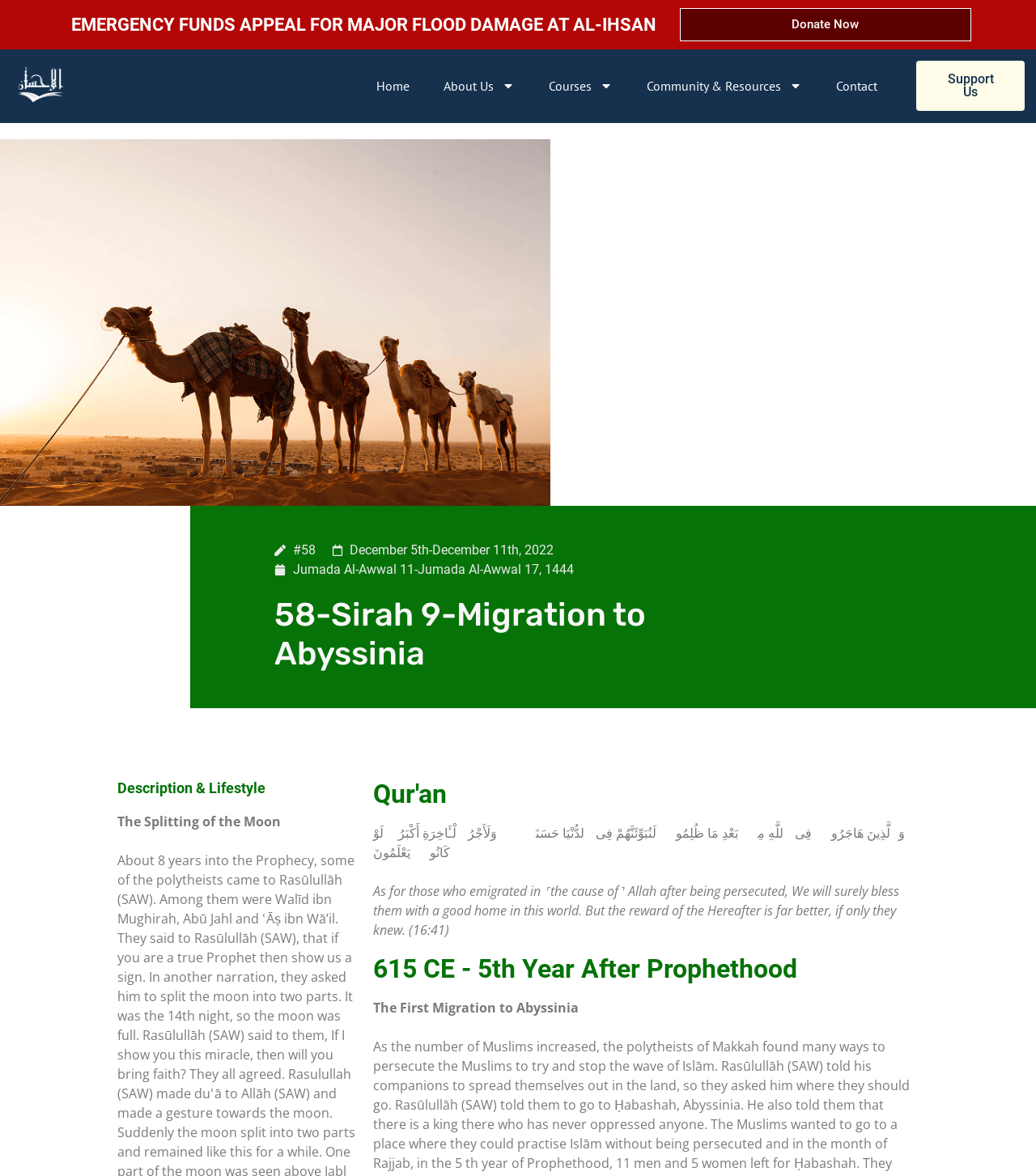Could you determine the bounding box coordinates of the clickable element to complete the instruction: "Visit Home page"? Provide the coordinates as four float numbers between 0 and 1, i.e., [left, top, right, bottom].

[0.364, 0.057, 0.396, 0.089]